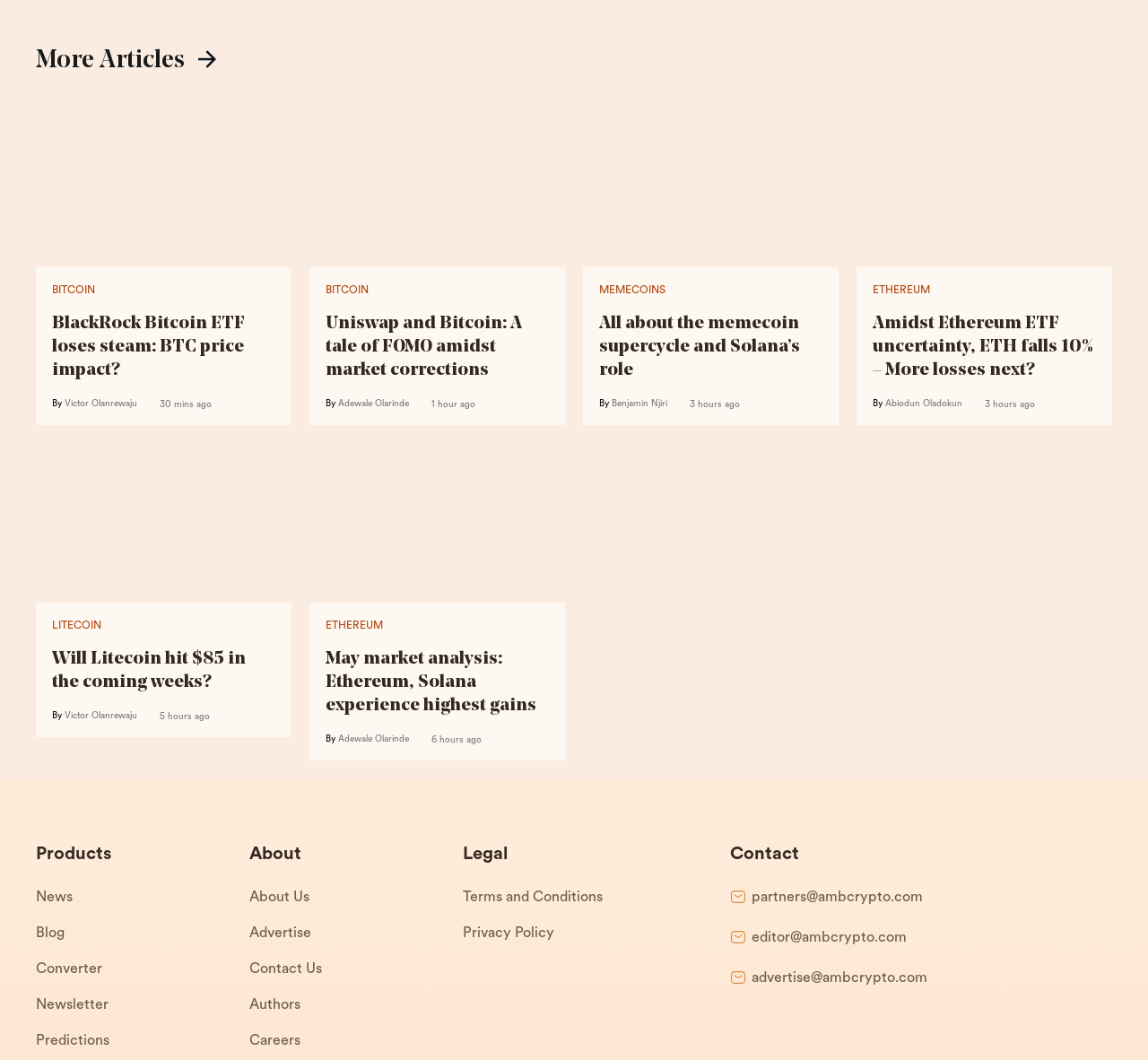Show the bounding box coordinates for the HTML element described as: "Terms and Conditions".

[0.403, 0.668, 0.589, 0.702]